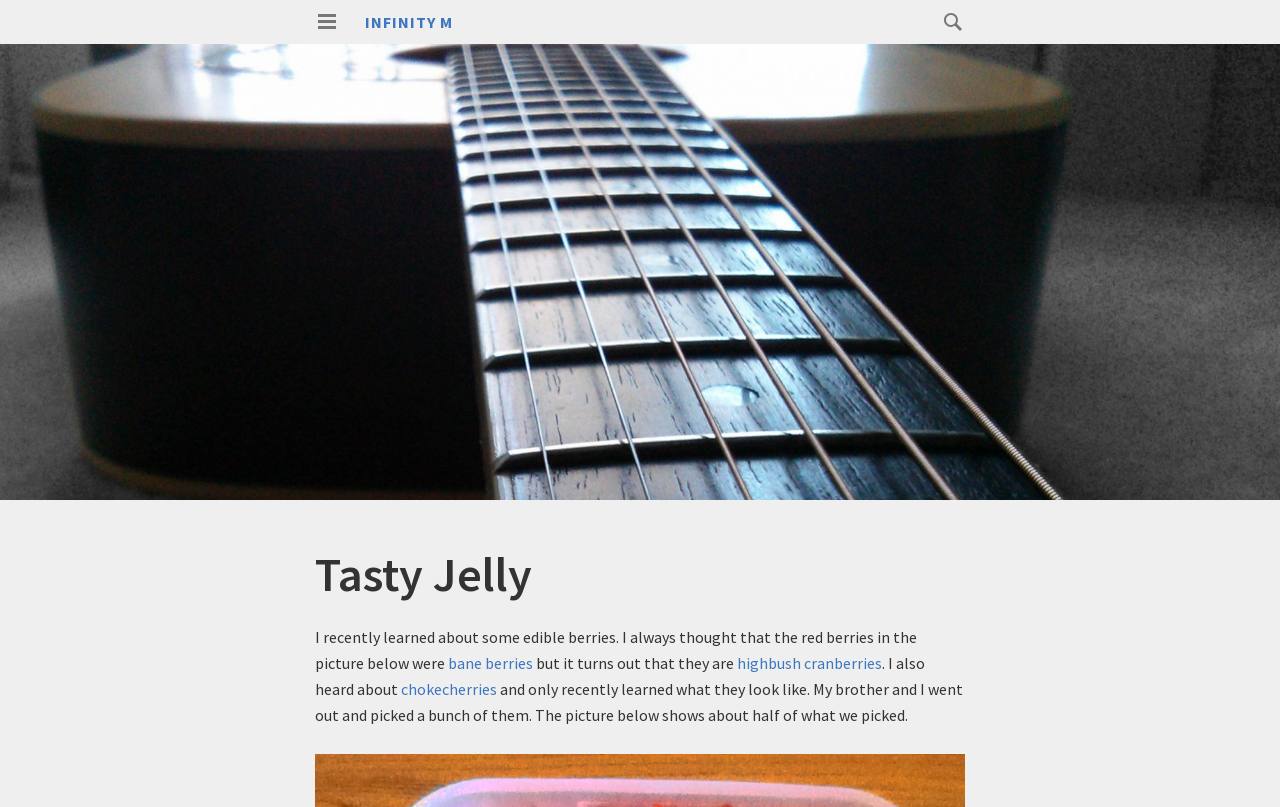Based on the image, please respond to the question with as much detail as possible:
What is the purpose of the search box?

I determined the purpose of the search box by looking at the search box element with the text 'Search for:' which suggests that the search box is used to search for something on the website.